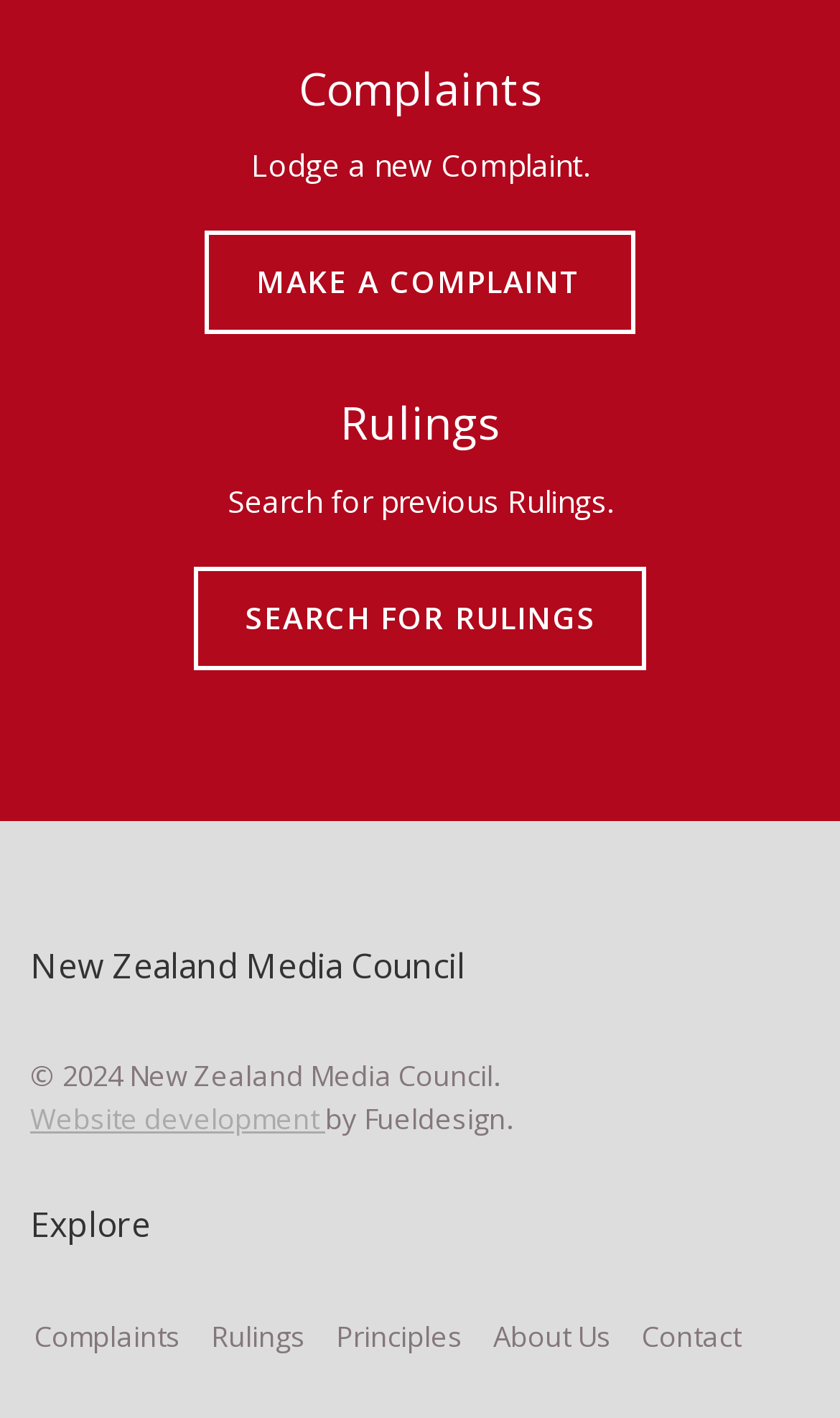Please determine the bounding box coordinates for the element that should be clicked to follow these instructions: "Visit the website development page".

[0.036, 0.775, 0.387, 0.802]